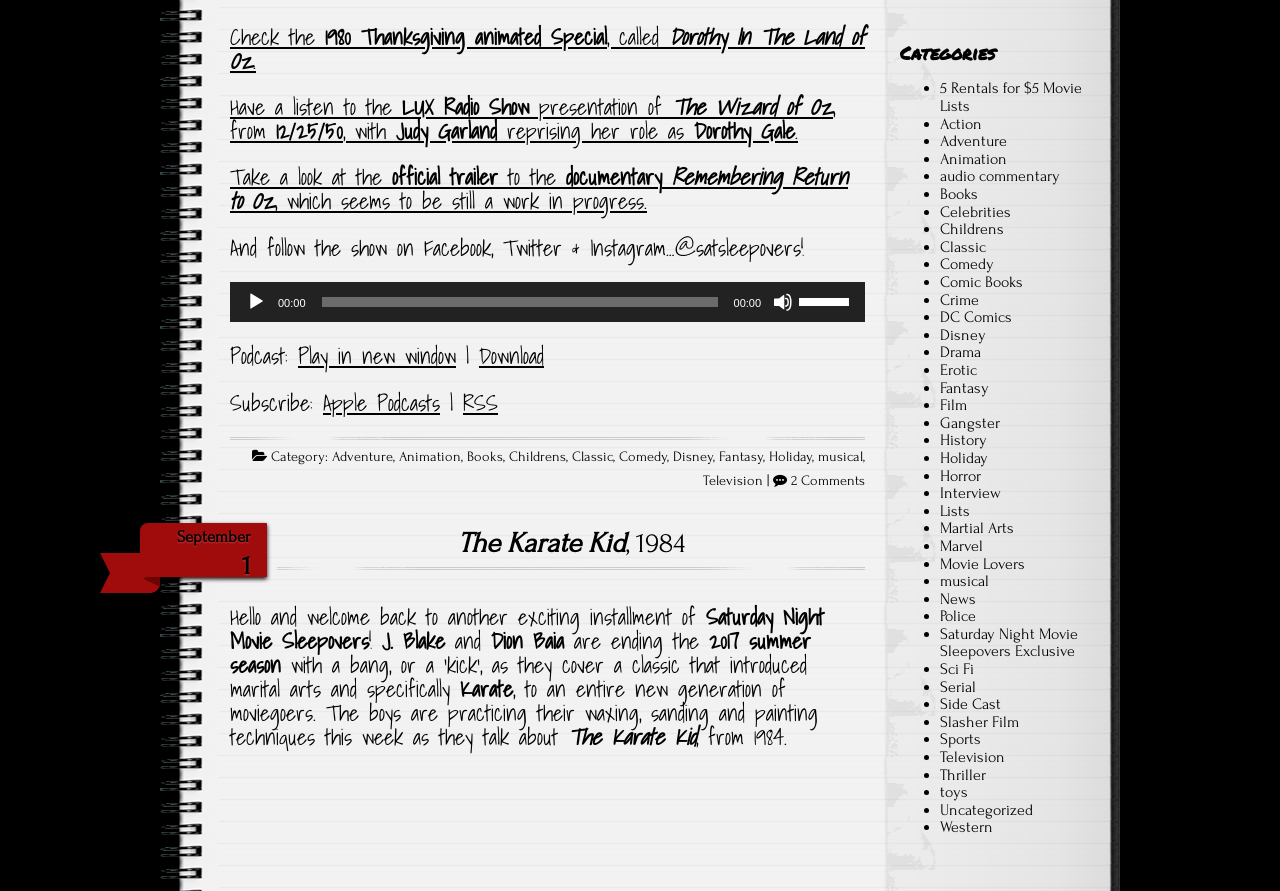Locate the UI element described by Have a listen to the in the provided webpage screenshot. Return the bounding box coordinates in the format (top-left x, top-left y, bottom-right x, bottom-right y), ensuring all values are between 0 and 1.

[0.18, 0.1, 0.314, 0.14]